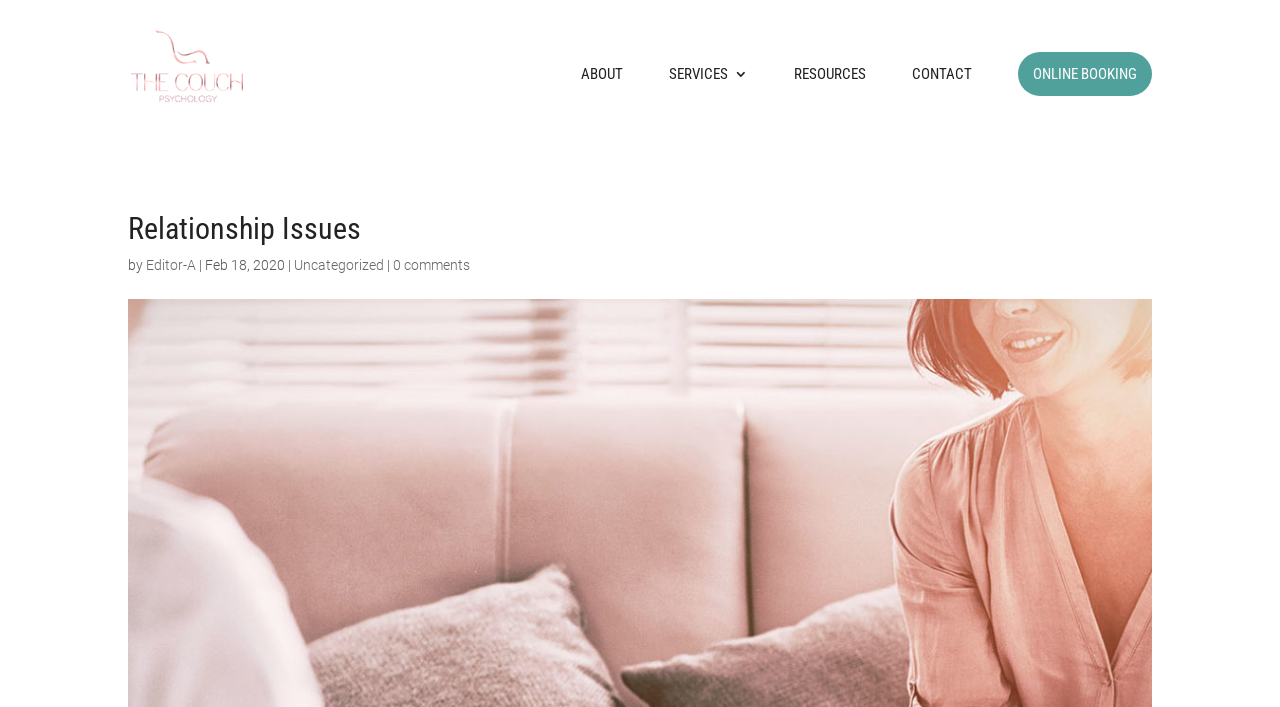Answer briefly with one word or phrase:
What is the title of the article?

Relationship Issues